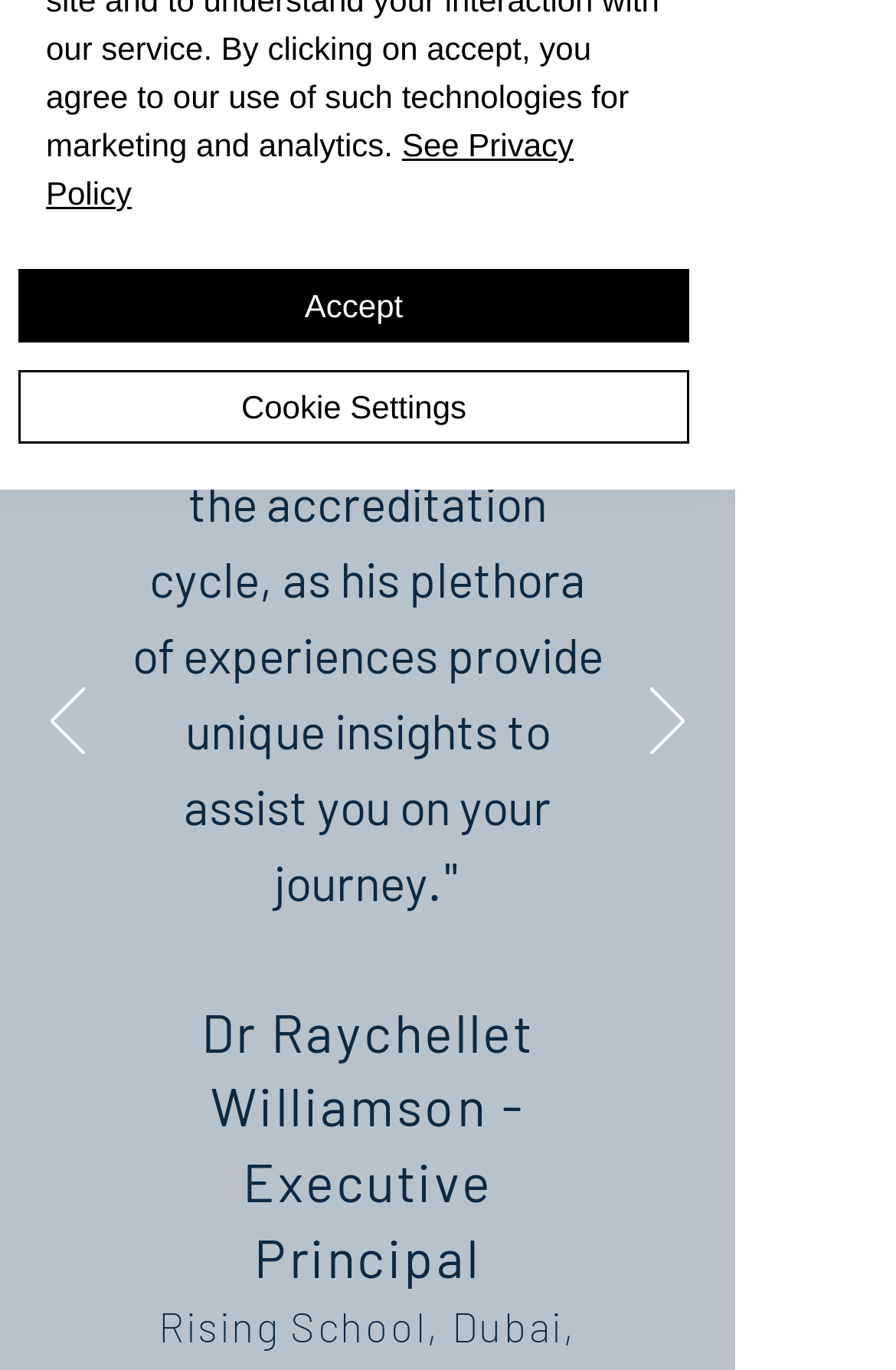Using the description "Accept", predict the bounding box of the relevant HTML element.

[0.021, 0.196, 0.769, 0.25]